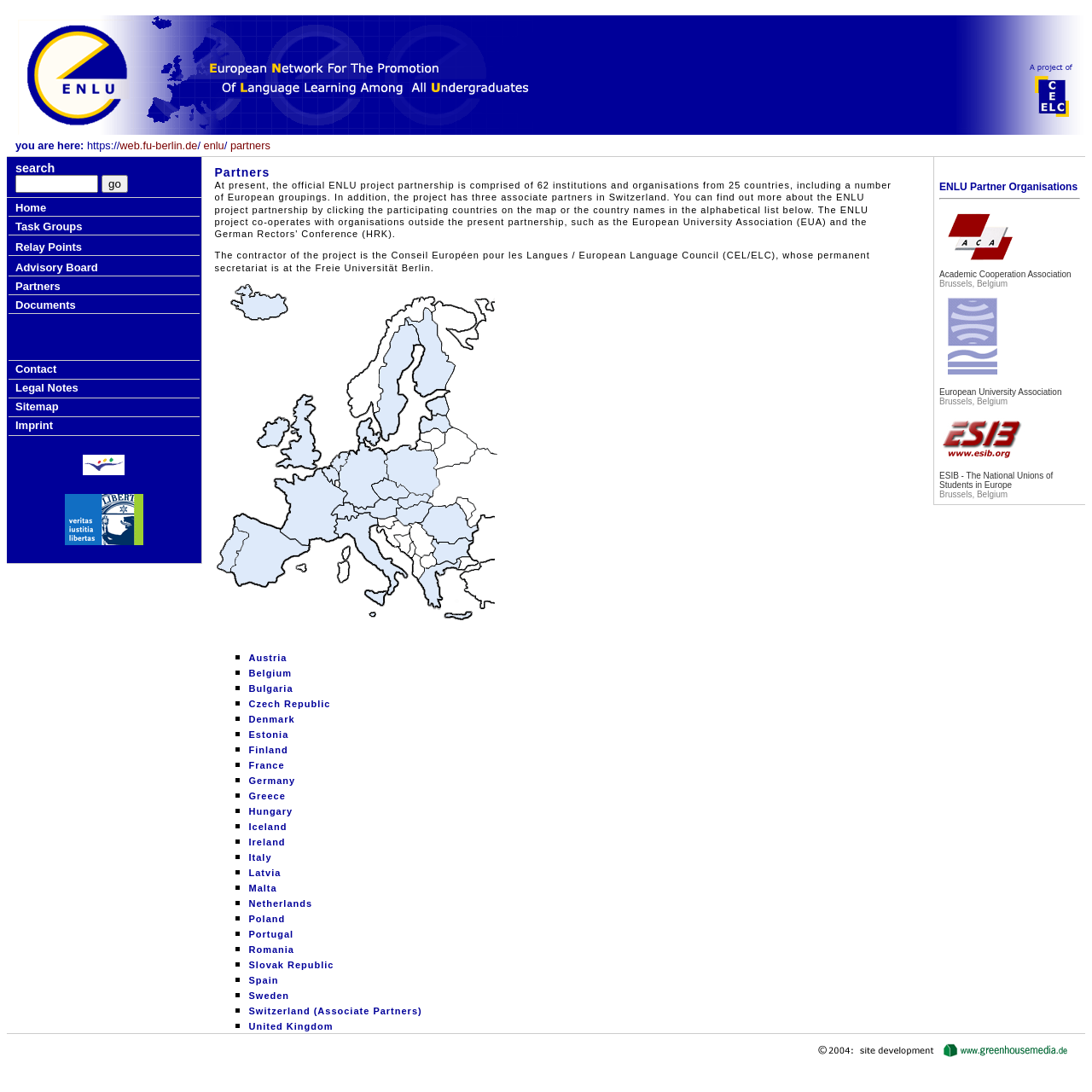Please identify the bounding box coordinates of the element that needs to be clicked to perform the following instruction: "search for something".

[0.014, 0.16, 0.09, 0.177]